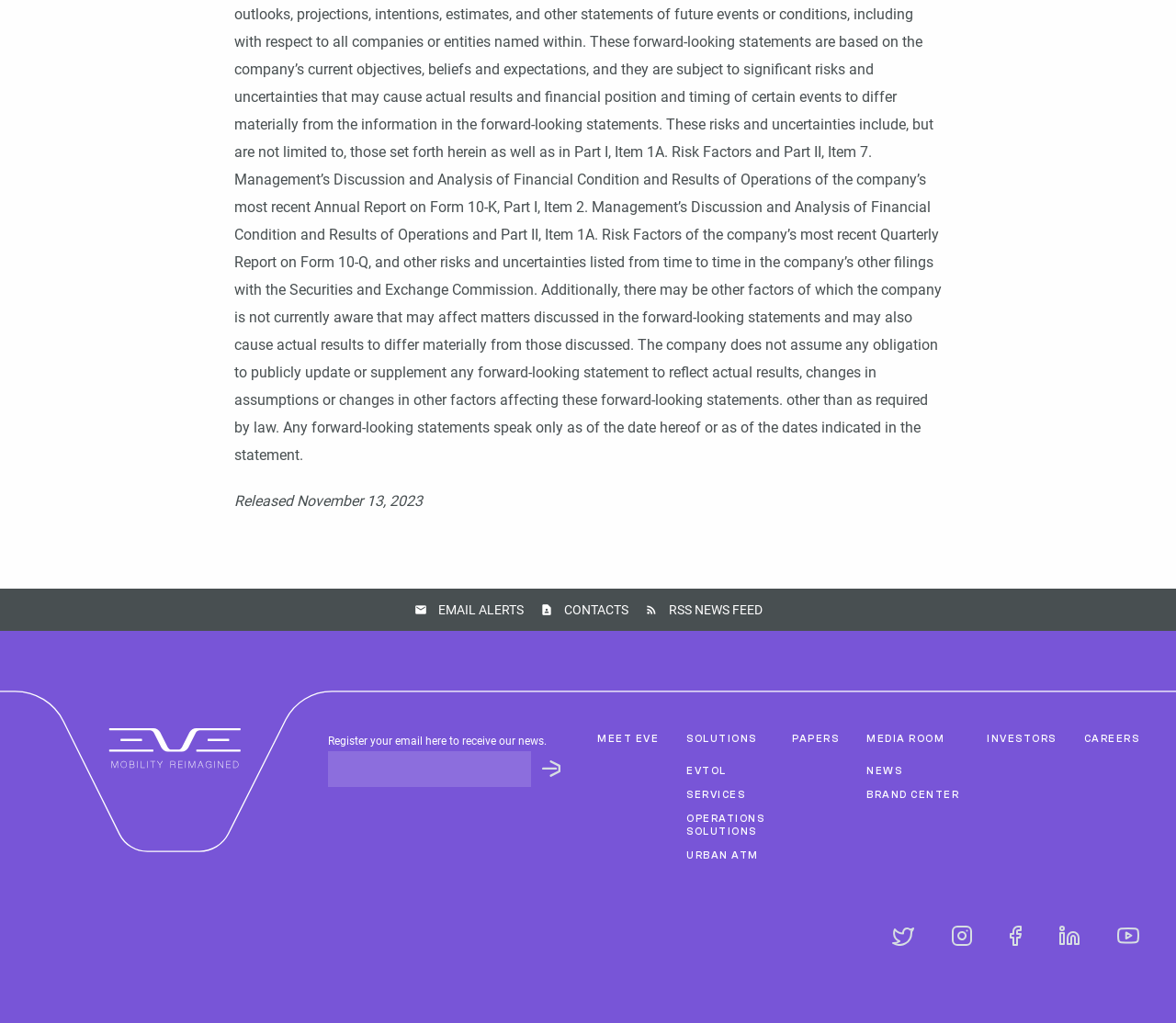Determine the bounding box coordinates of the region to click in order to accomplish the following instruction: "learn about Eve's solutions". Provide the coordinates as four float numbers between 0 and 1, specifically [left, top, right, bottom].

[0.584, 0.715, 0.65, 0.728]